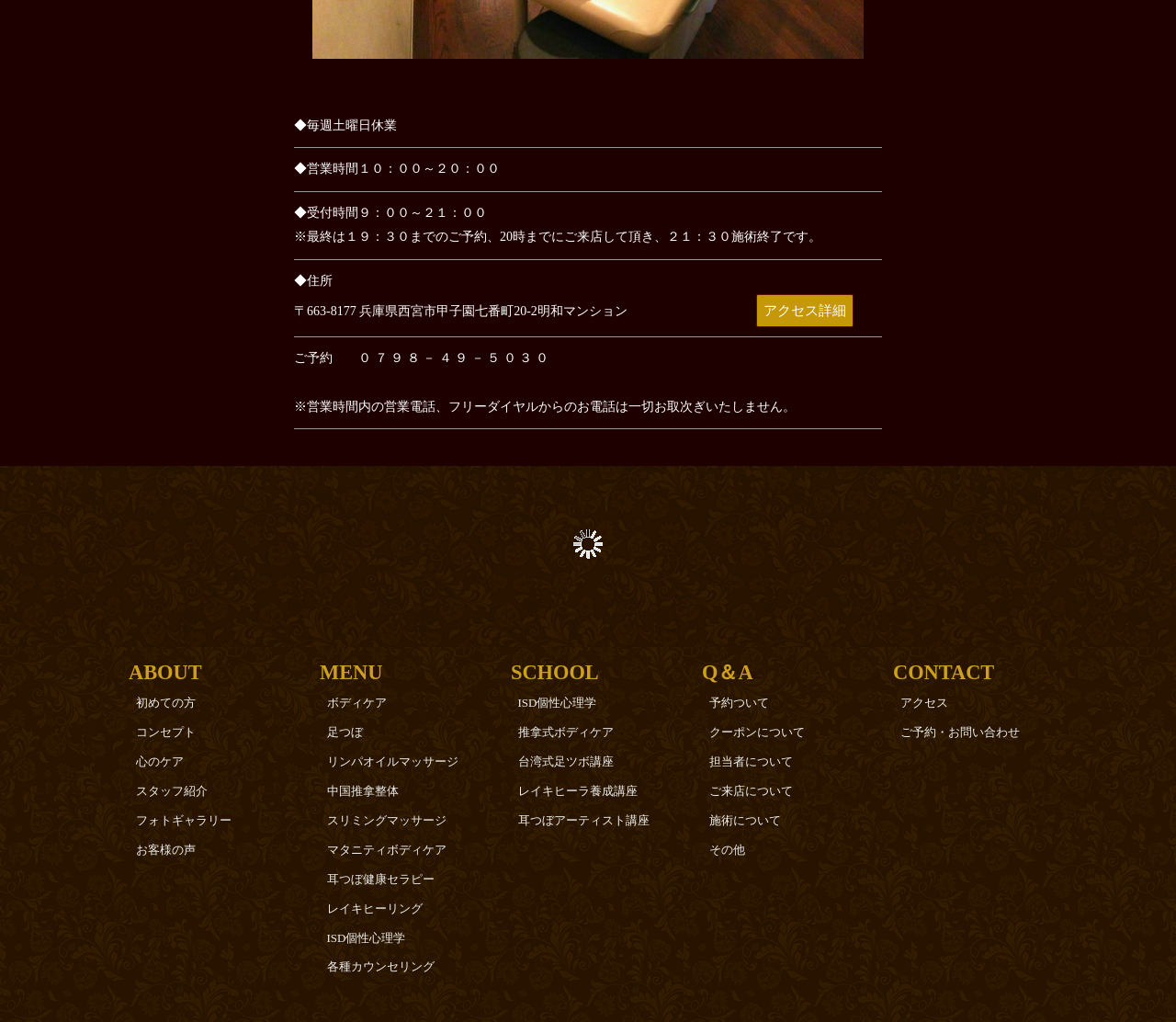Provide the bounding box coordinates of the HTML element described by the text: "アクセス詳細". The coordinates should be in the format [left, top, right, bottom] with values between 0 and 1.

[0.643, 0.288, 0.726, 0.32]